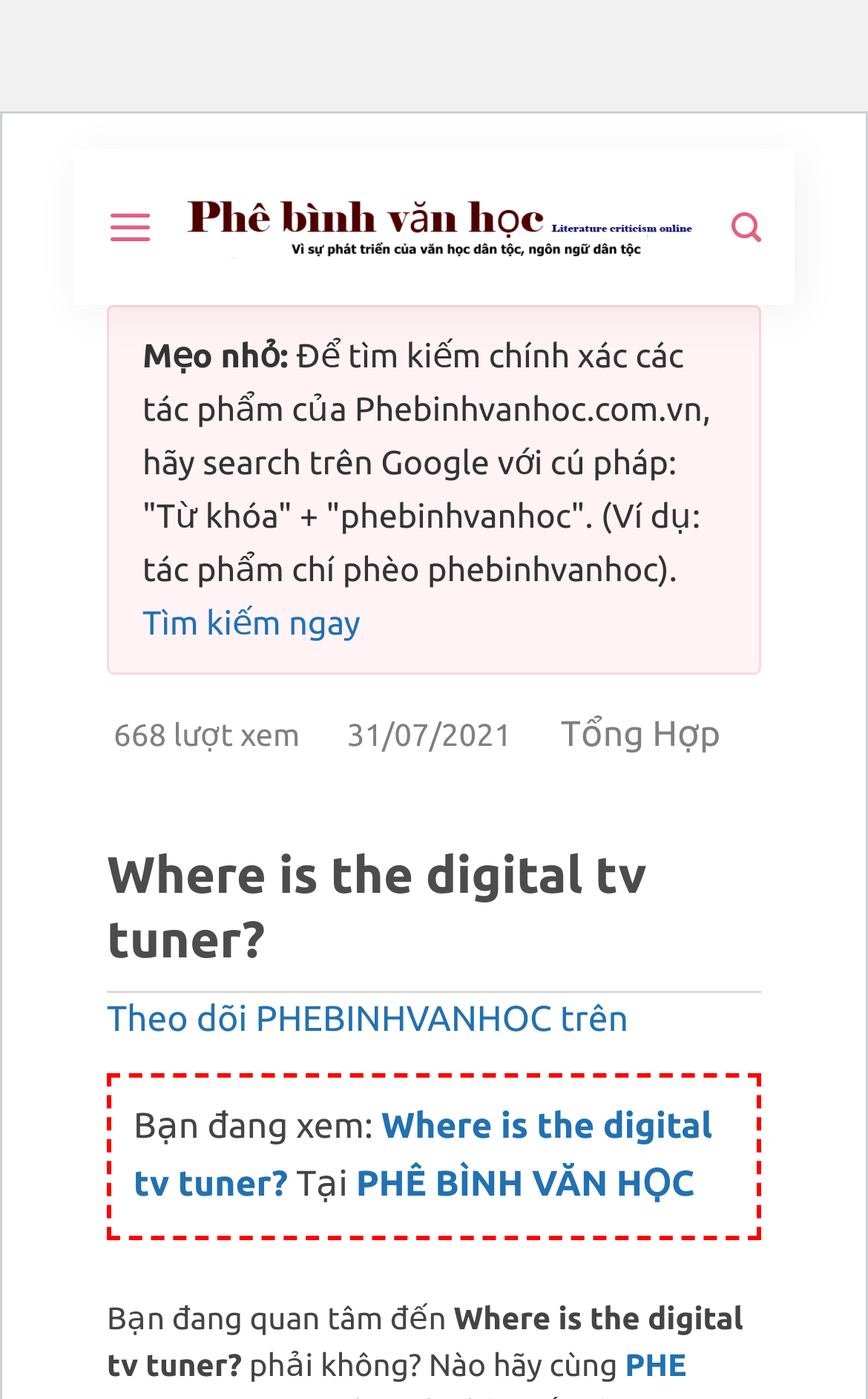From the given element description: "Theo dõi PHEBINHVANHOC trên", find the bounding box for the UI element. Provide the coordinates as four float numbers between 0 and 1, in the order [left, top, right, bottom].

[0.123, 0.715, 0.724, 0.744]